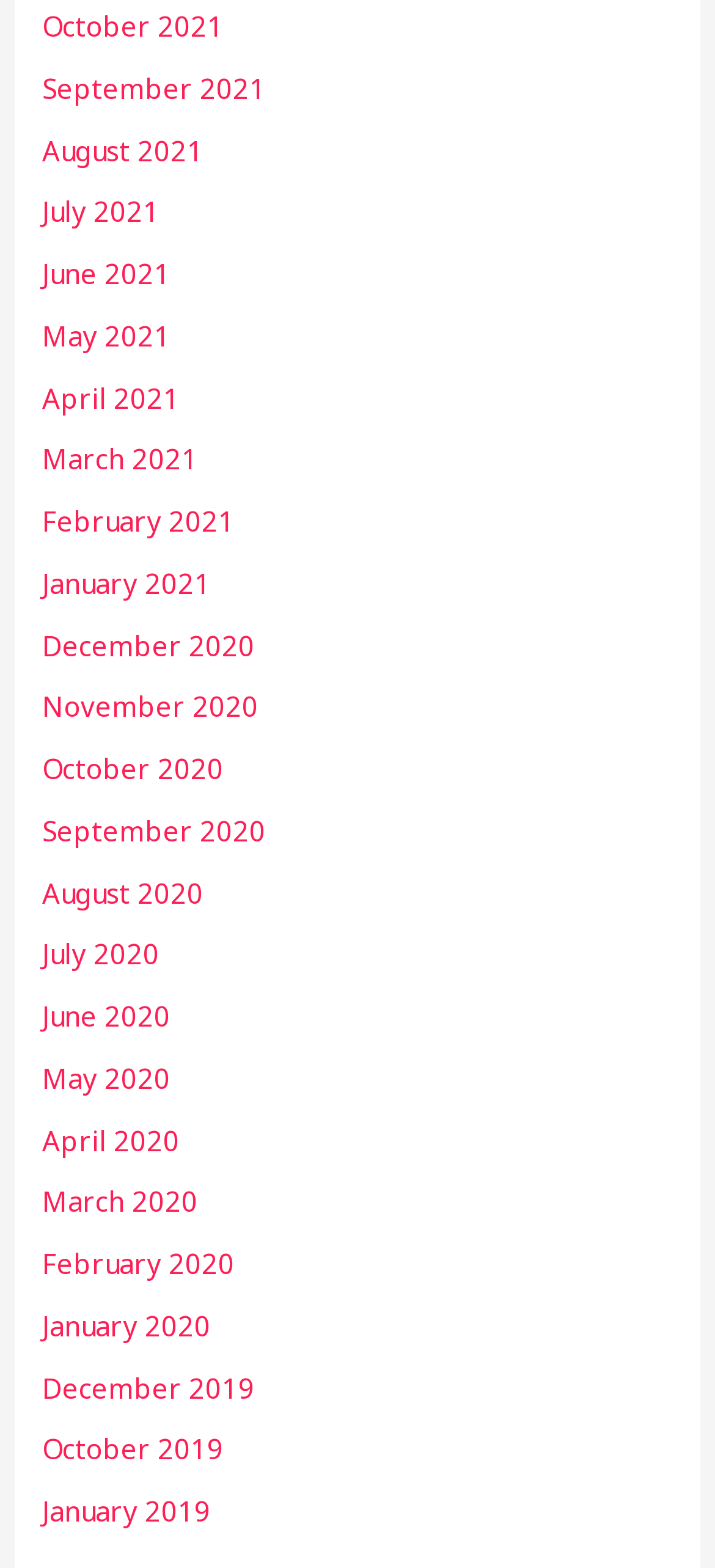How many links are there on the webpage?
Provide an in-depth answer to the question, covering all aspects.

By counting the links on the webpage, I can see that there are 26 links in total, each representing a different month.